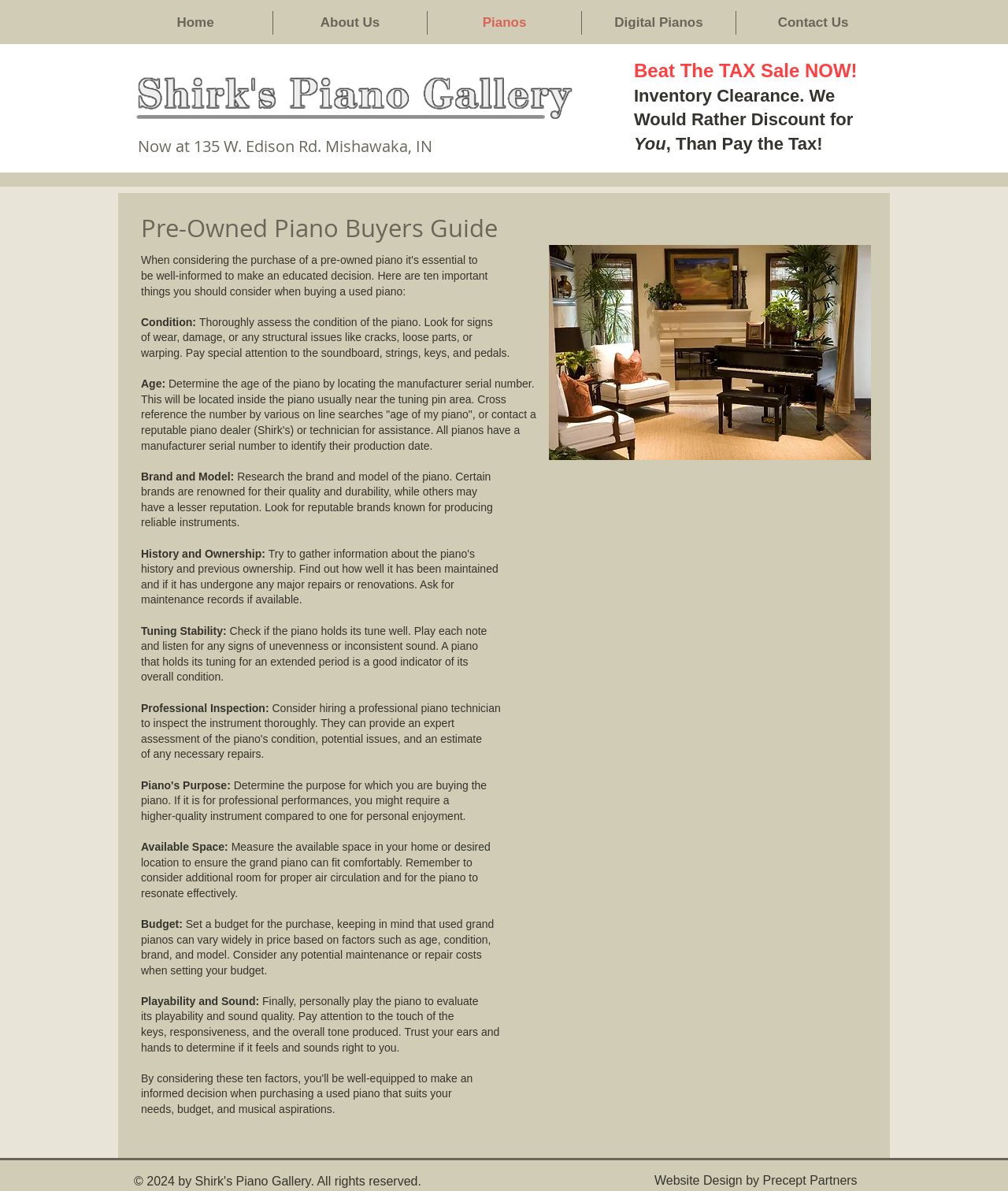Answer the question below in one word or phrase:
How many things should you consider when buying a used piano?

Ten